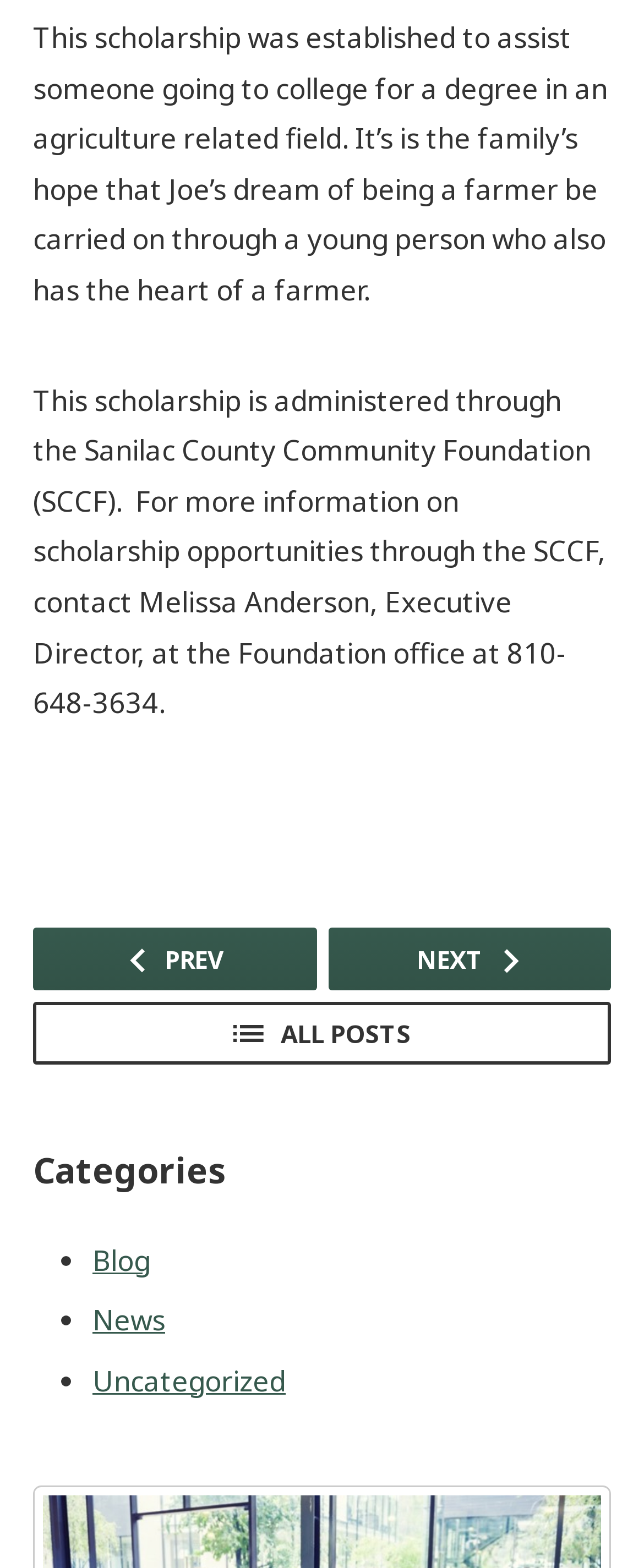Provide your answer to the question using just one word or phrase: What is the name of the foundation office?

Foundation office